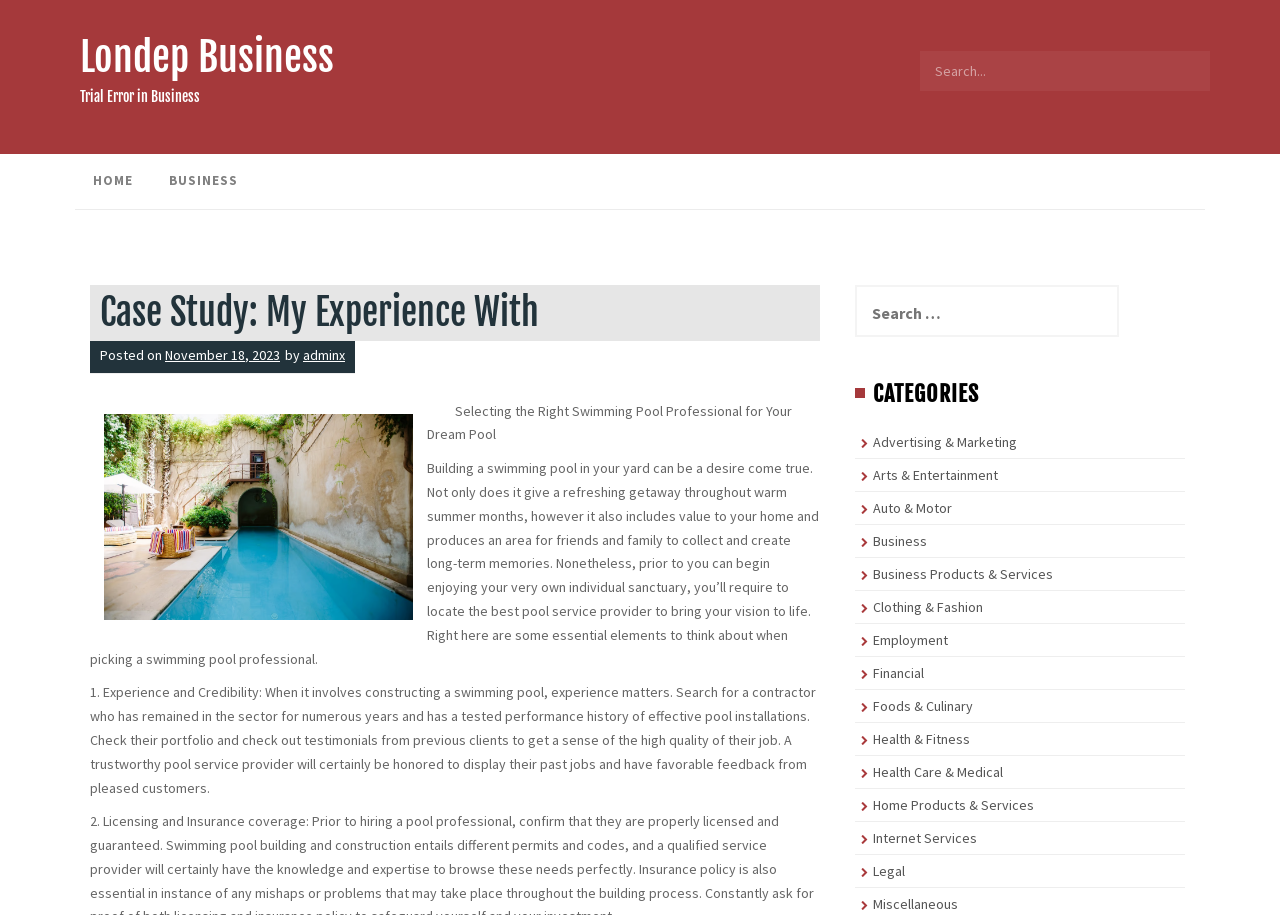Give a detailed account of the webpage.

The webpage is a case study about the author's experience with Londep Business. At the top, there is a heading with the title "Londep Business" and a link to the same. Below it, there is another heading titled "Trial Error in Business". 

On the top right, there is a search bar with a label "Search for:". 

On the left side, there are navigation links, including "HOME" and "BUSINESS". The "BUSINESS" link expands to a section with a heading "Case Study: My Experience With" and a subheading "Posted on November 18, 2023" by "adminx". Below this, there is an image. 

The main content of the page is a long article titled "Selecting the Right Swimming Pool Professional for Your Dream Pool". The article discusses the importance of finding the right pool service provider and provides tips on what to consider when making a selection. The article is divided into sections, with the first section discussing the importance of experience and credibility.

On the right side, there is another search bar with a label "Search for:". Below it, there is a heading "CATEGORIES" followed by a list of links to various categories, including "Advertising & Marketing", "Arts & Entertainment", "Auto & Motor", and many others.